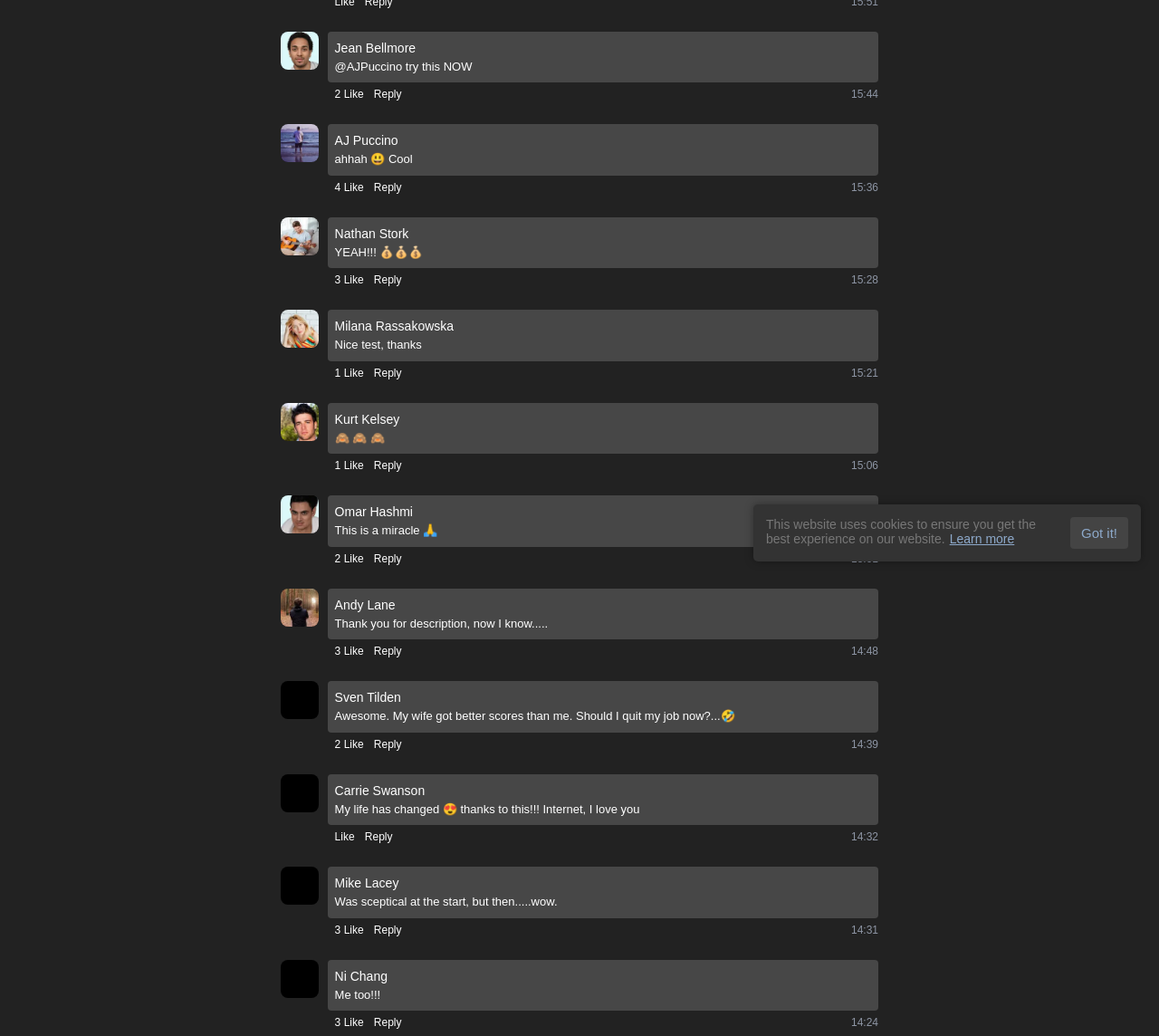Provide the bounding box coordinates of the UI element this sentence describes: "Got it!".

[0.923, 0.499, 0.973, 0.53]